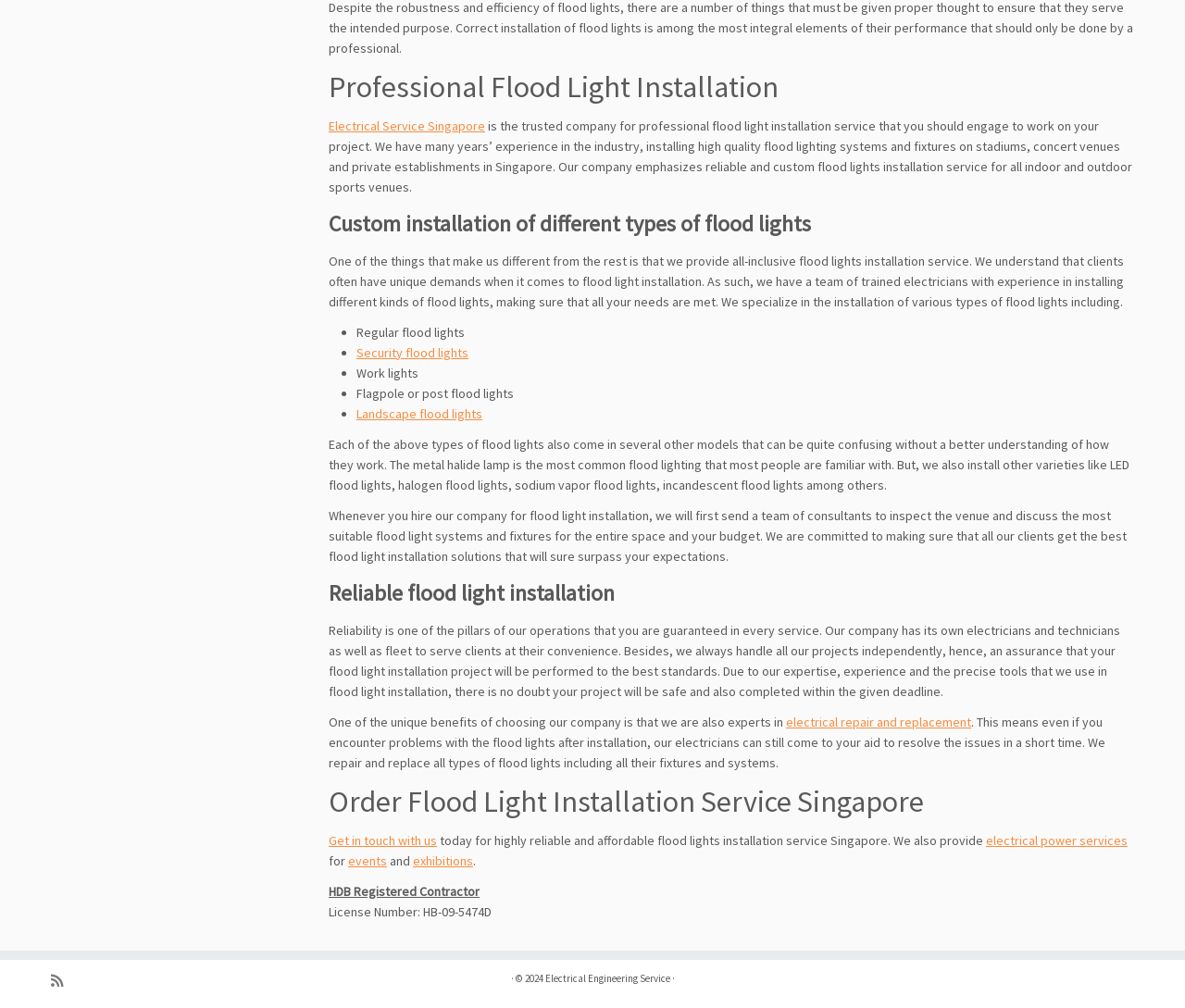Please identify the bounding box coordinates of the clickable area that will allow you to execute the instruction: "Click on 'Electrical Service Singapore'".

[0.277, 0.116, 0.409, 0.133]